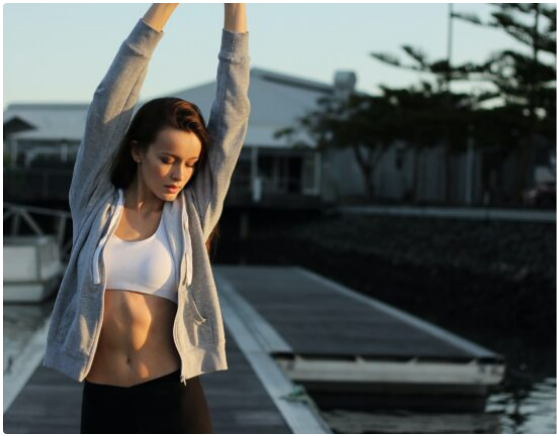Deliver an in-depth description of the image, highlighting major points.

A young woman stretches her arms overhead at sunset, standing on a wooden dock by the water. She wears a fitted white sports bra and a light grey zip-up hoodie, combining style with comfort. Her dark hair falls gently around her shoulders as she focuses on her exercise routine. The background reveals a serene waterscape, with a building and trees softly illuminated by the golden hour light, creating a calming and inspirational atmosphere perfect for fitness and wellness activities.